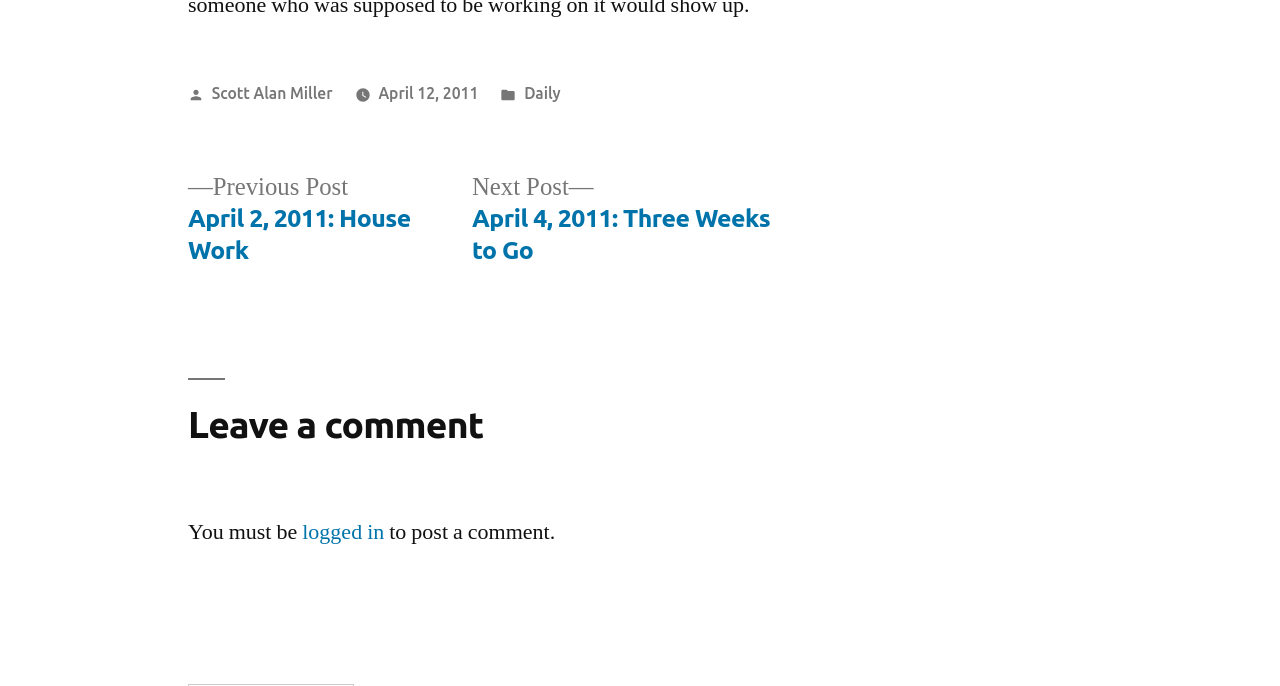Locate the bounding box of the UI element described in the following text: "Daily".

[0.41, 0.123, 0.438, 0.149]